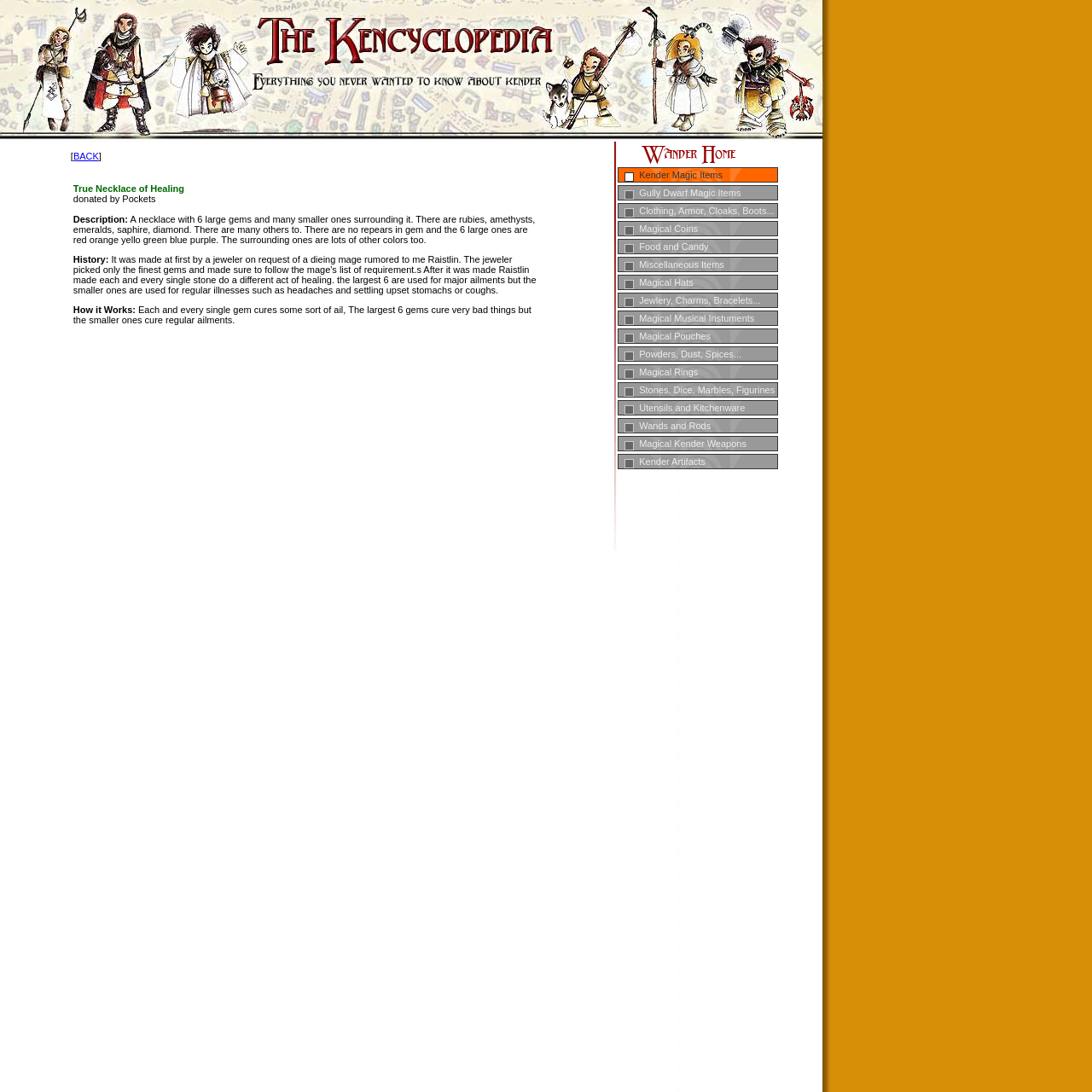Please find the bounding box coordinates of the element that needs to be clicked to perform the following instruction: "View the 'True Necklace of Healing' description". The bounding box coordinates should be four float numbers between 0 and 1, represented as [left, top, right, bottom].

[0.0, 0.13, 0.561, 0.504]